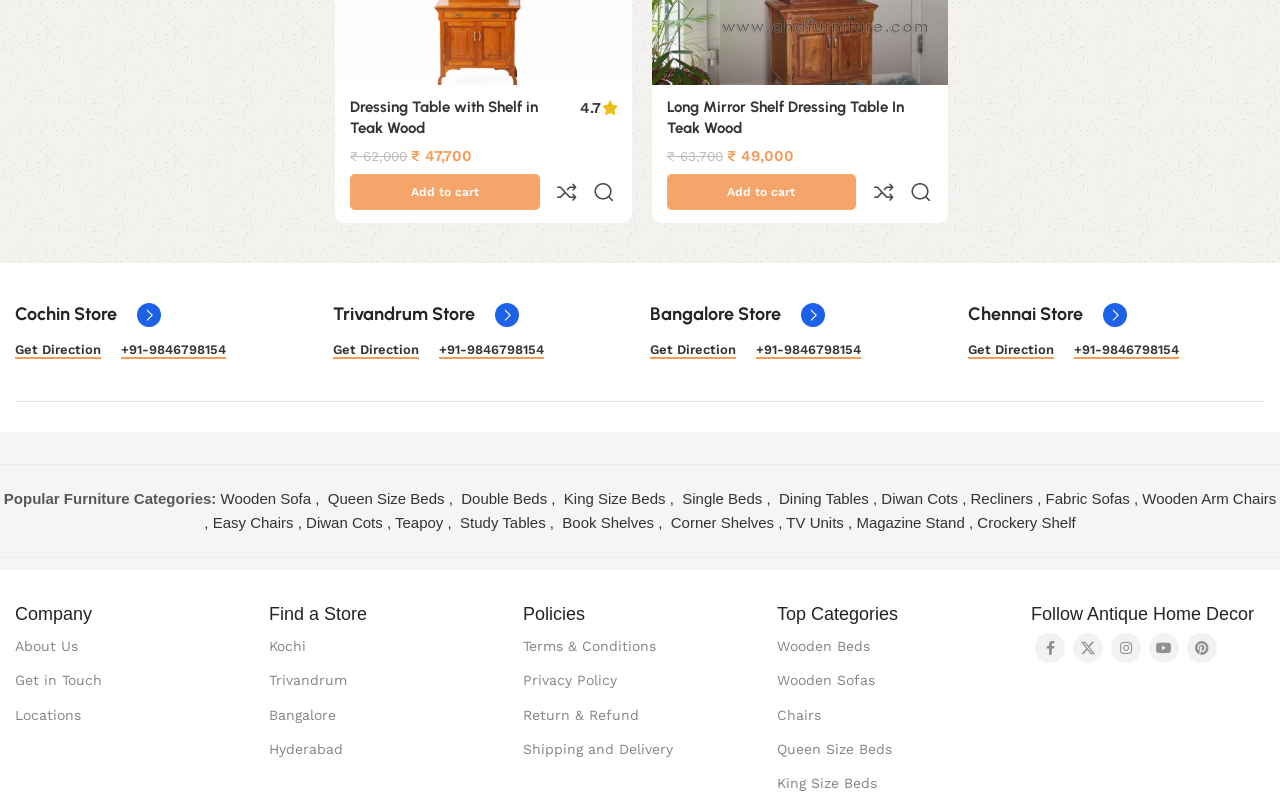Please identify the bounding box coordinates of the element's region that I should click in order to complete the following instruction: "Follow on Facebook". The bounding box coordinates consist of four float numbers between 0 and 1, i.e., [left, top, right, bottom].

[0.809, 0.578, 0.832, 0.615]